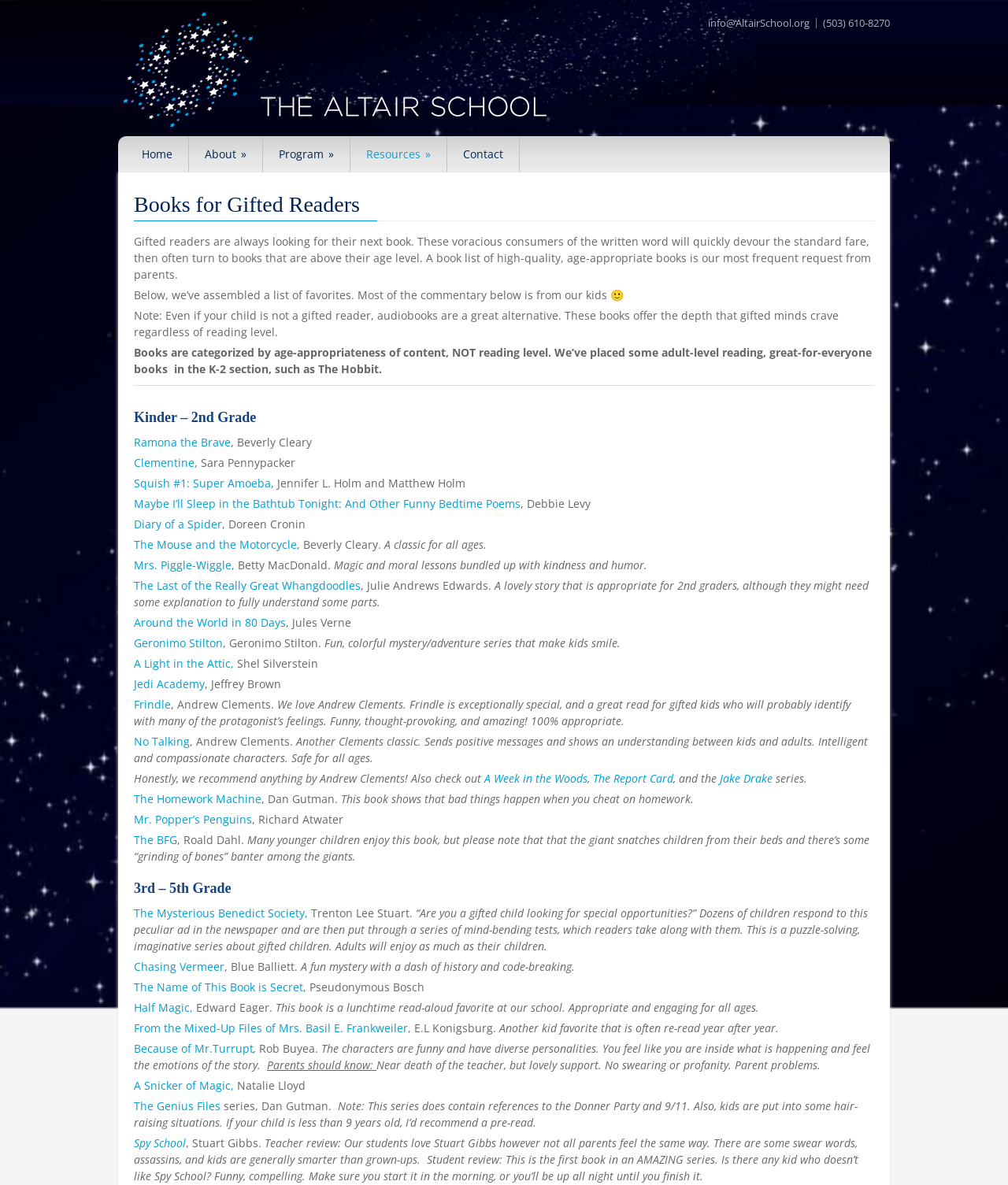Locate the bounding box coordinates of the element that needs to be clicked to carry out the instruction: "Click the 'The Mysterious Benedict Society' book link". The coordinates should be given as four float numbers ranging from 0 to 1, i.e., [left, top, right, bottom].

[0.133, 0.764, 0.305, 0.777]